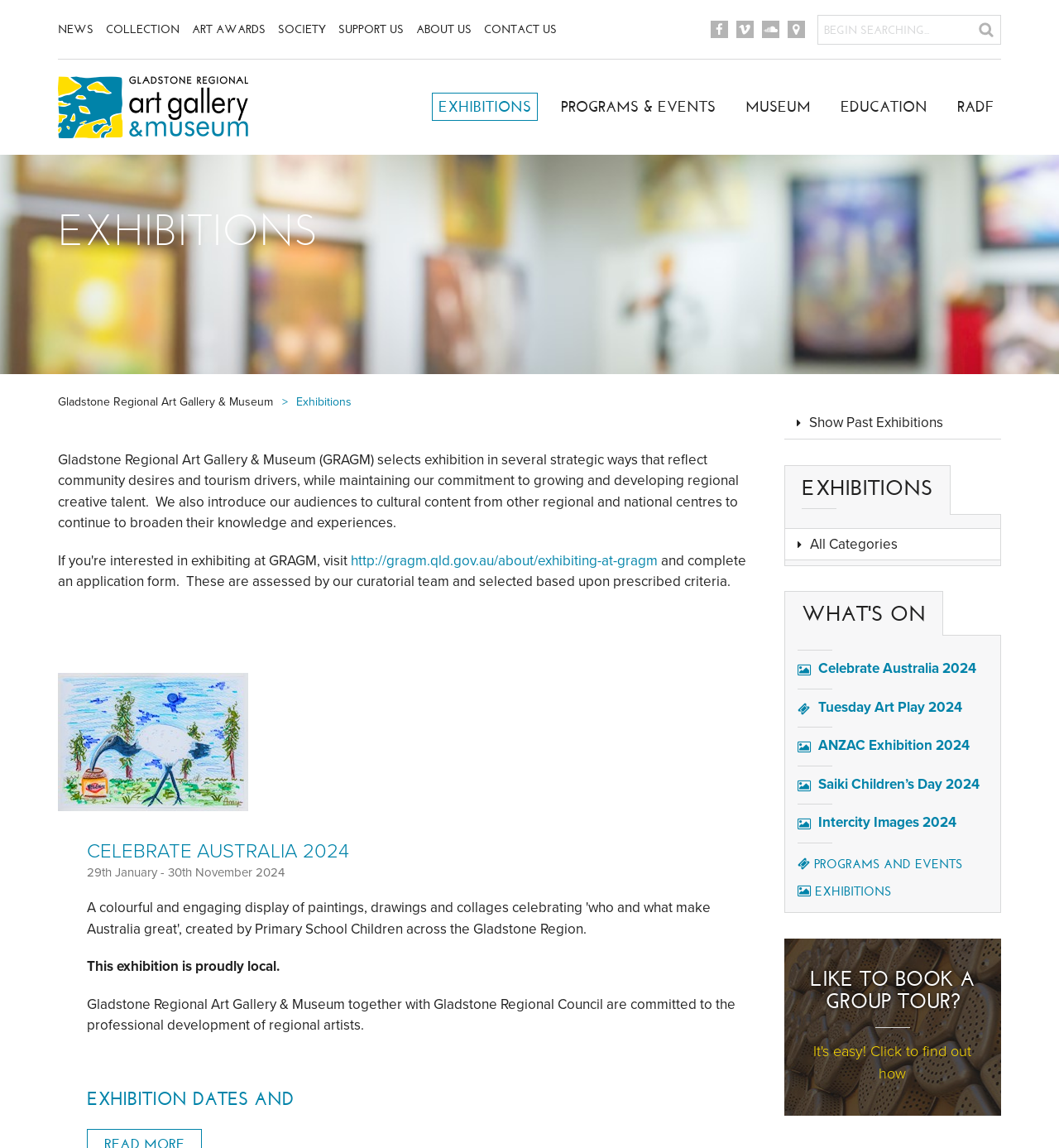Determine the bounding box coordinates of the clickable region to follow the instruction: "Learn about exhibitions at GRAGM".

[0.28, 0.344, 0.332, 0.356]